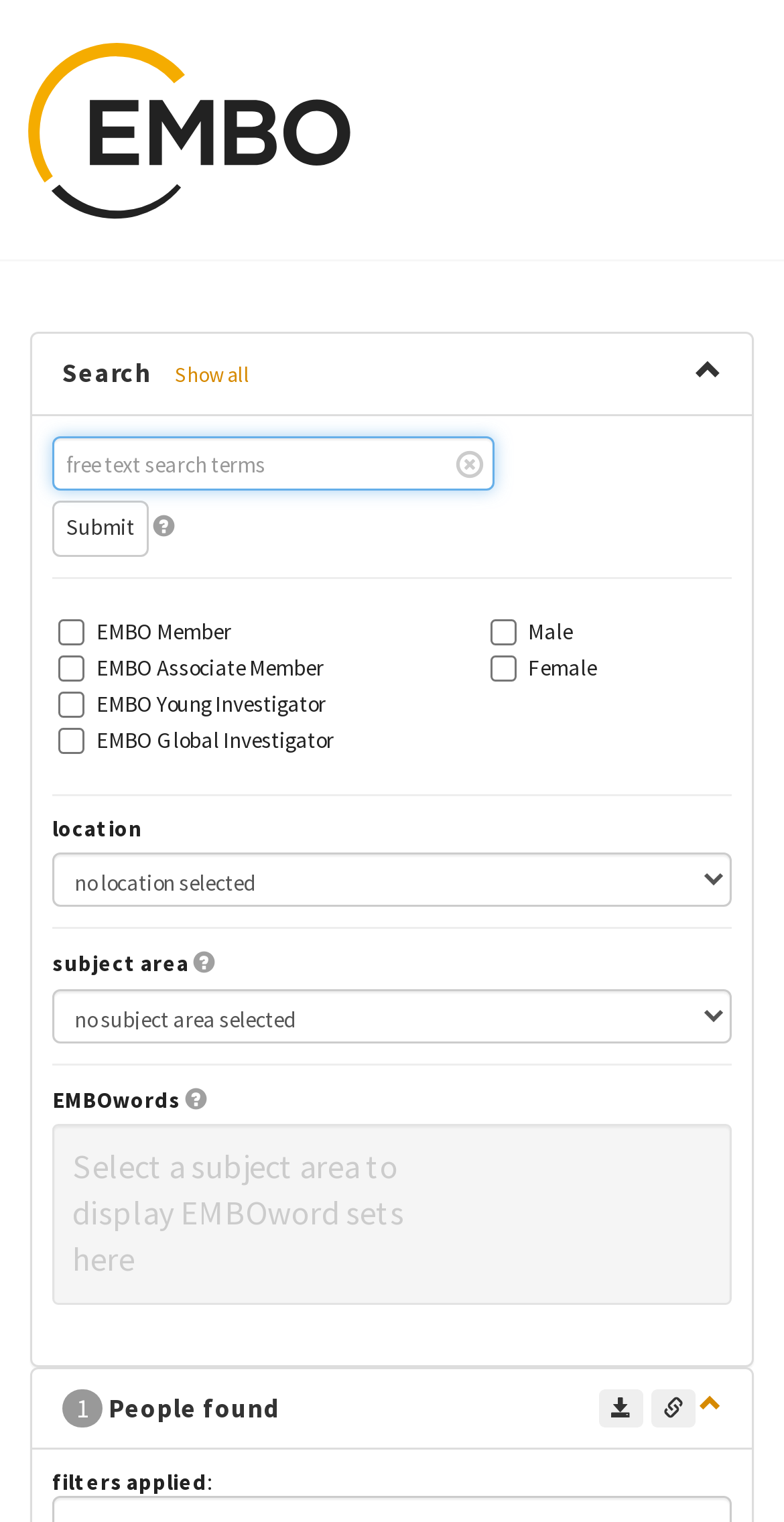Find the bounding box coordinates of the UI element according to this description: "value="Submit"".

[0.067, 0.329, 0.19, 0.365]